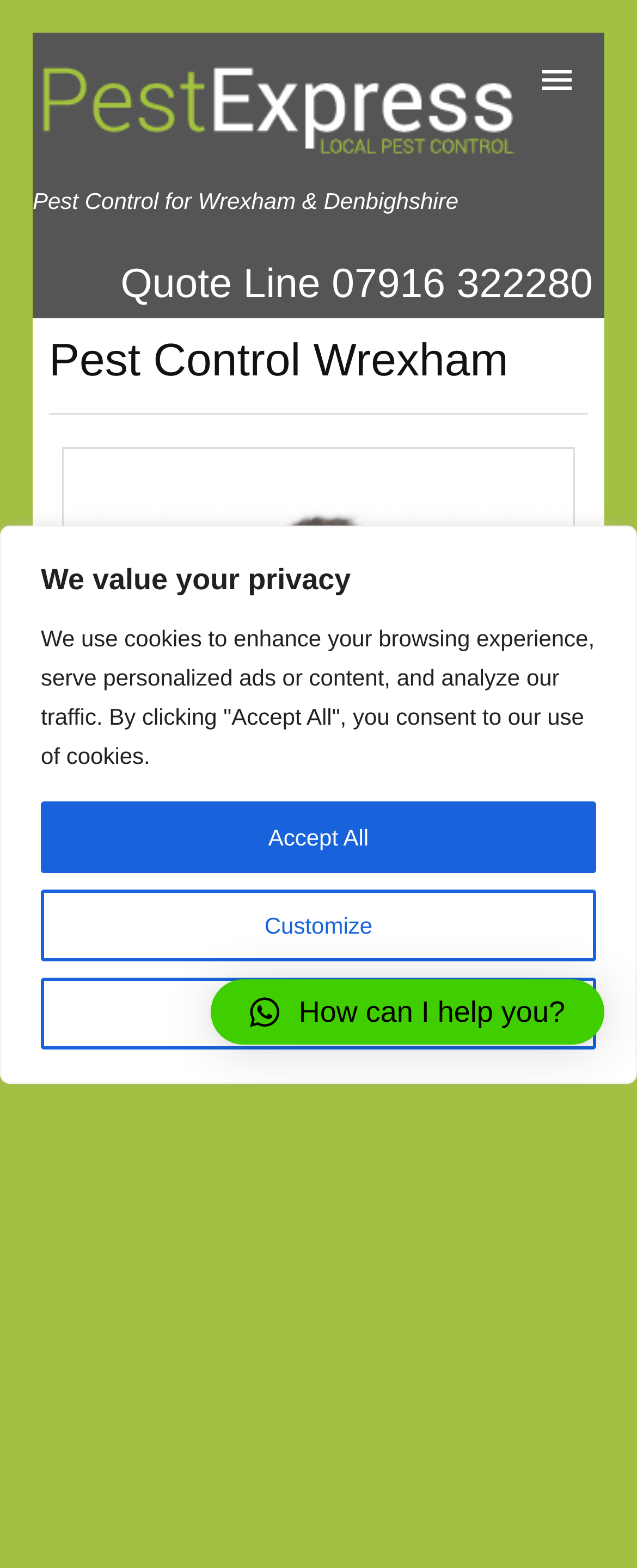What areas does Pest Control Wrexham serve?
Look at the image and construct a detailed response to the question.

I found this information by reading the heading 'Pest Control Wrexham we undertake all aspects of Pest Control and you may have throughout Wrexham and surrounding areas' which is located in the middle of the webpage.